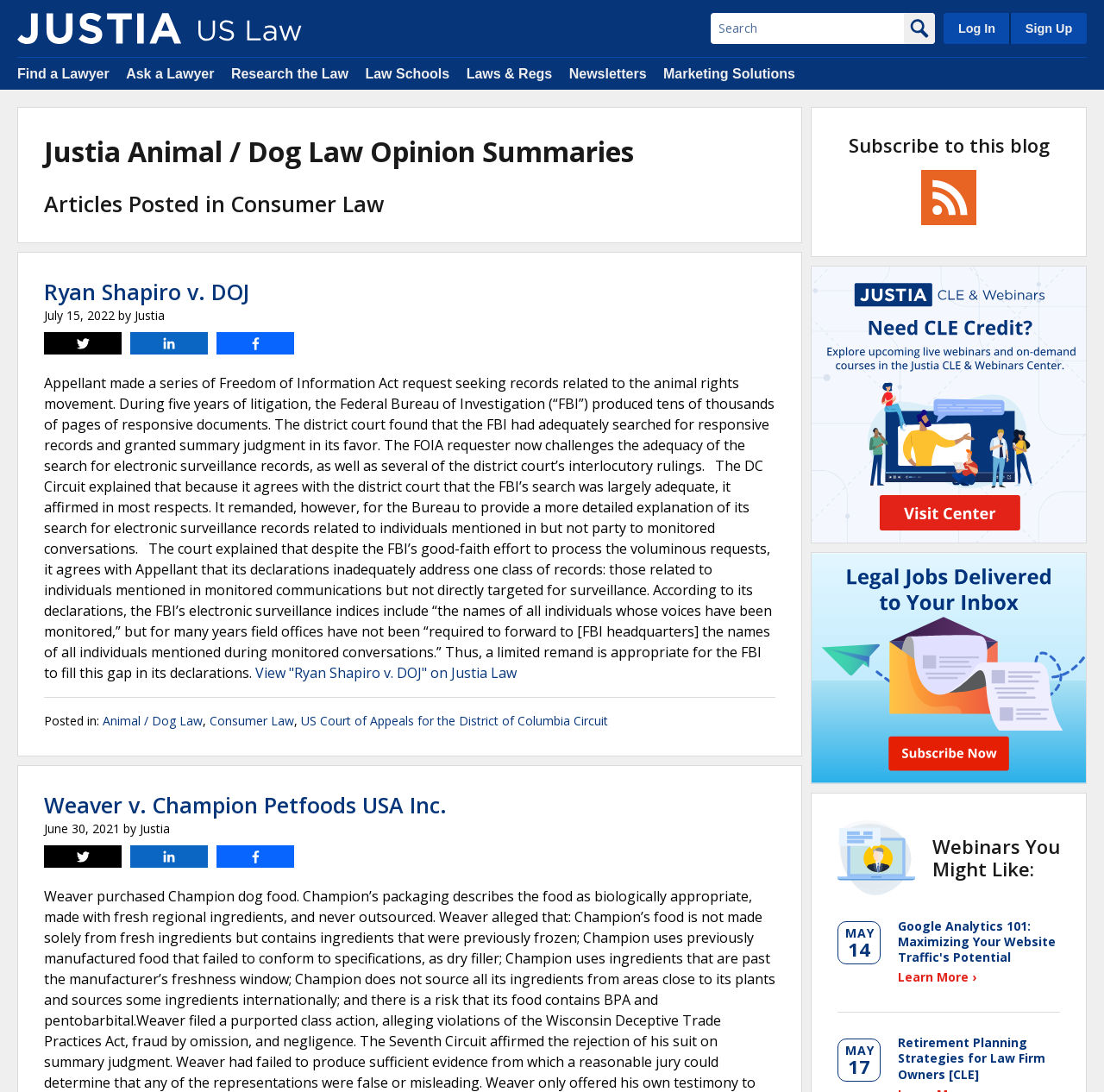Extract the bounding box coordinates for the UI element described as: "Share".

[0.118, 0.774, 0.188, 0.794]